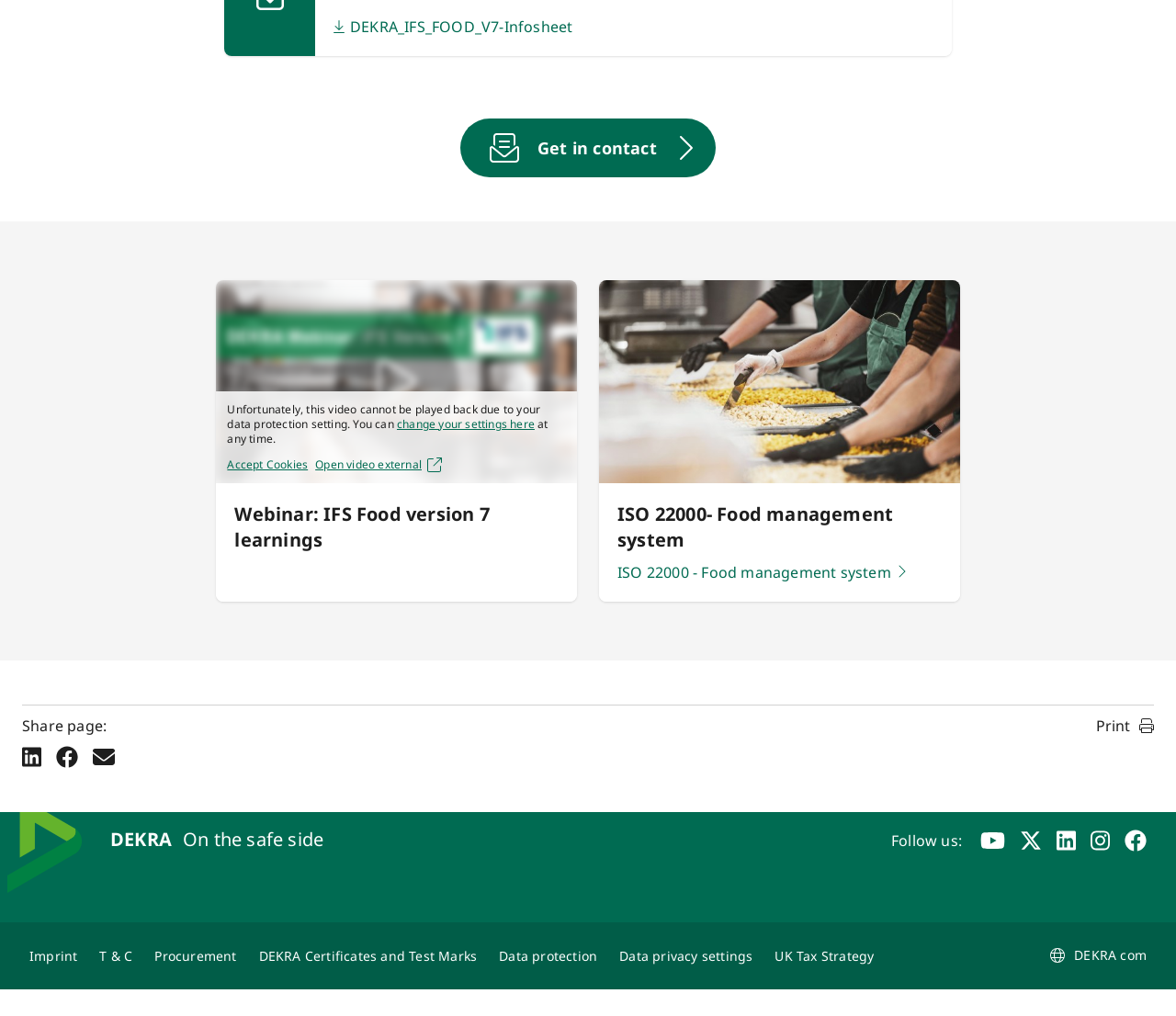For the following element description, predict the bounding box coordinates in the format (top-left x, top-left y, bottom-right x, bottom-right y). All values should be floating point numbers between 0 and 1. Description: aria-label="instagram" title="instagram"

[0.927, 0.816, 0.944, 0.838]